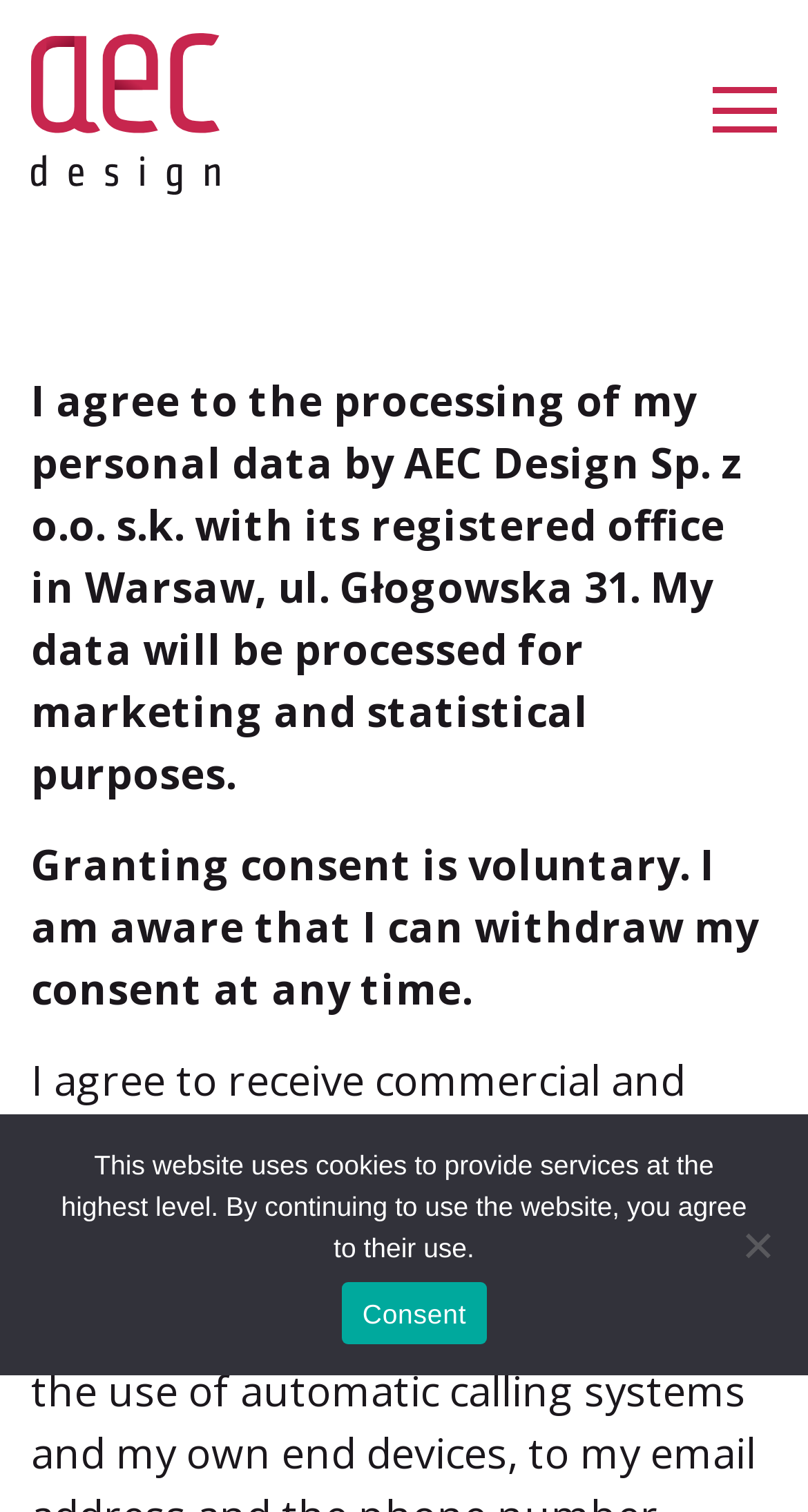Based on the element description "aria-label="Menu"", predict the bounding box coordinates of the UI element.

[0.883, 0.057, 0.962, 0.093]